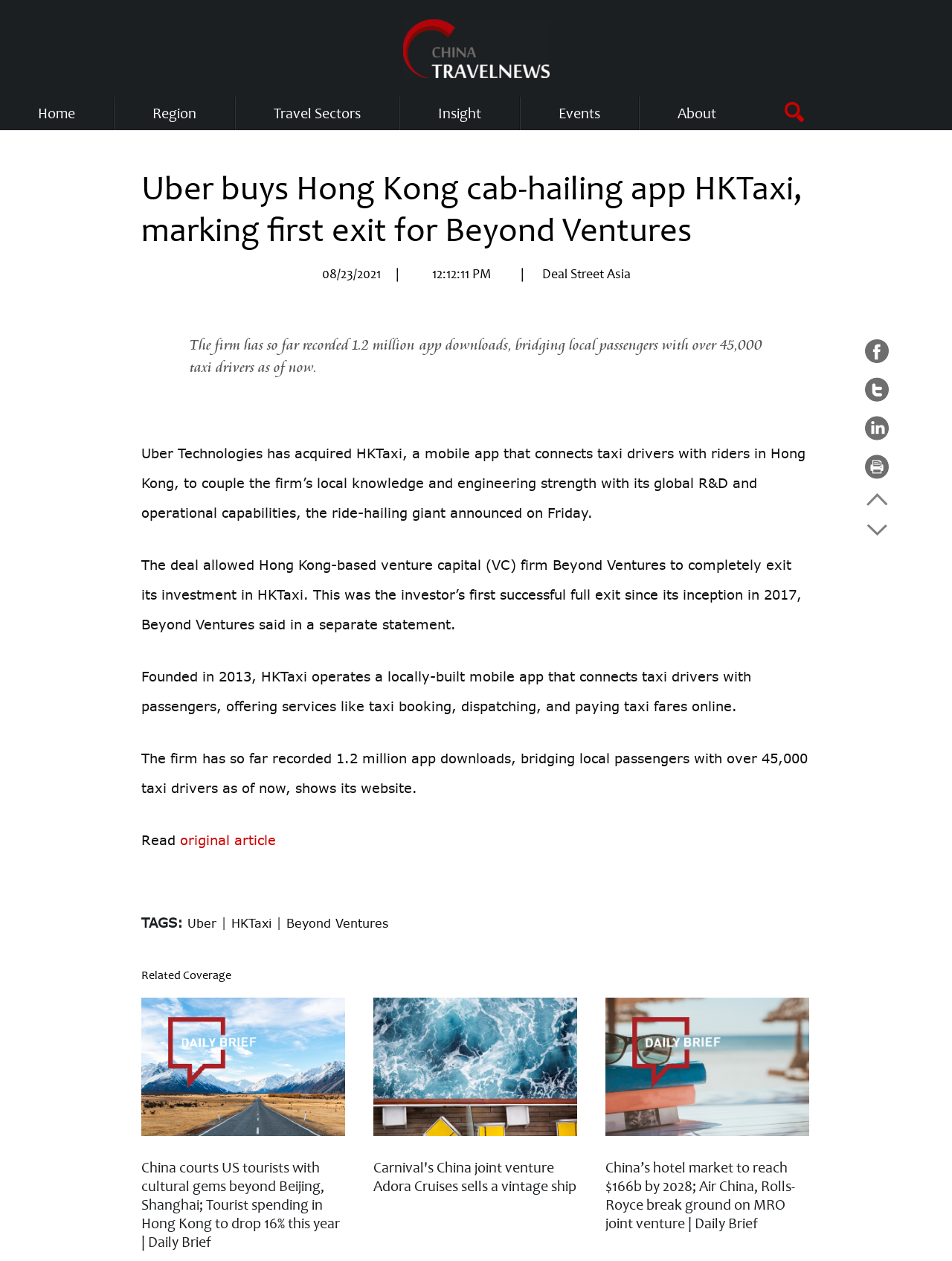Describe every aspect of the webpage in a detailed manner.

This webpage is an article from China Travel News, with a heading "Uber buys Hong Kong cab-hailing app HKTaxi, marking first exit for Beyond Ventures" at the top. Below the heading, there is a horizontal navigation menu with links to "Home", "Region", "Travel Sectors", "Insight", "Events", and "About". 

The article's main content is divided into several paragraphs, with the first paragraph stating that the firm has recorded 1.2 million app downloads, bridging local passengers with over 45,000 taxi drivers. The following paragraphs provide more details about the acquisition, including the deal allowing Beyond Ventures to completely exit its investment in HKTaxi.

On the top-right corner, there is a logo of China Travel News, which is also a link to the website. Below the article, there is a section labeled "TAGS" with links to related keywords, including "Uber", "HKTaxi", and "Beyond Ventures". 

Further down, there is a section labeled "Related Coverage" with links to other articles, including "China courts US tourists with cultural gems beyond Beijing, Shanghai; Tourist spending in Hong Kong to drop 16% this year | Daily Brief", "Carnival's China joint venture Adora Cruises sells a vintage ship", and "China’s hotel market to reach $166b by 2028; Air China, Rolls-Royce break ground on MRO joint venture | Daily Brief". Each of these links is accompanied by a small image.